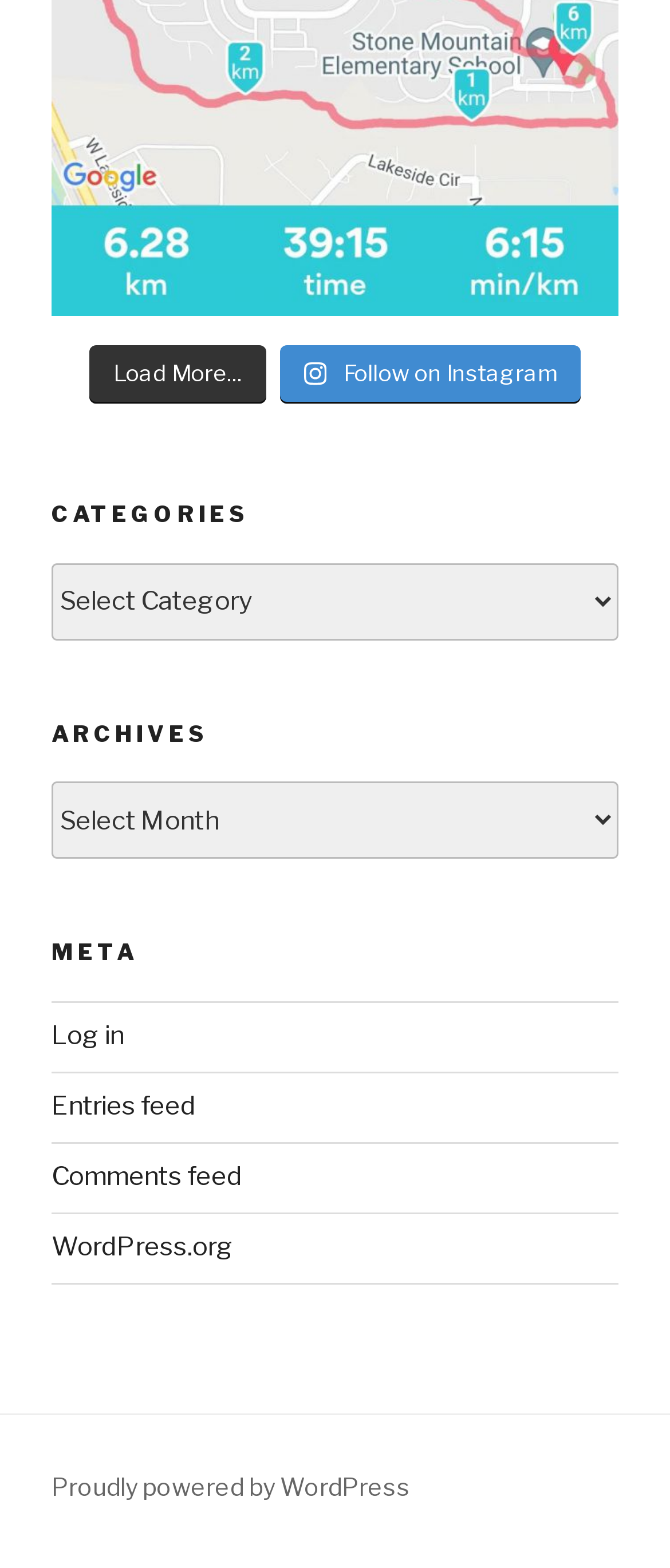Give a concise answer using one word or a phrase to the following question:
How many sections are there in the sidebar?

3